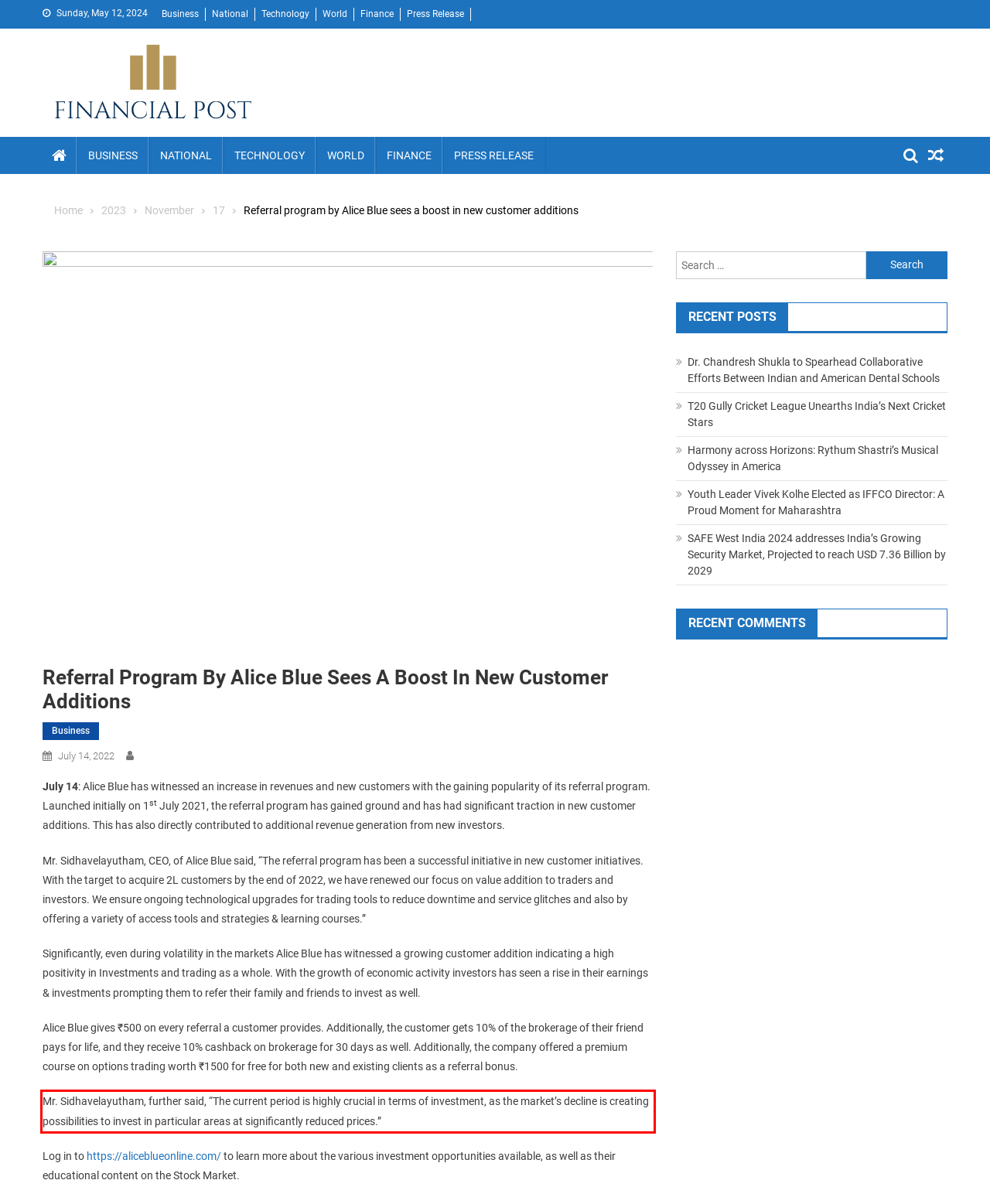You are given a screenshot of a webpage with a UI element highlighted by a red bounding box. Please perform OCR on the text content within this red bounding box.

Mr. Sidhavelayutham, further said, “The current period is highly crucial in terms of investment, as the market’s decline is creating possibilities to invest in particular areas at significantly reduced prices.”